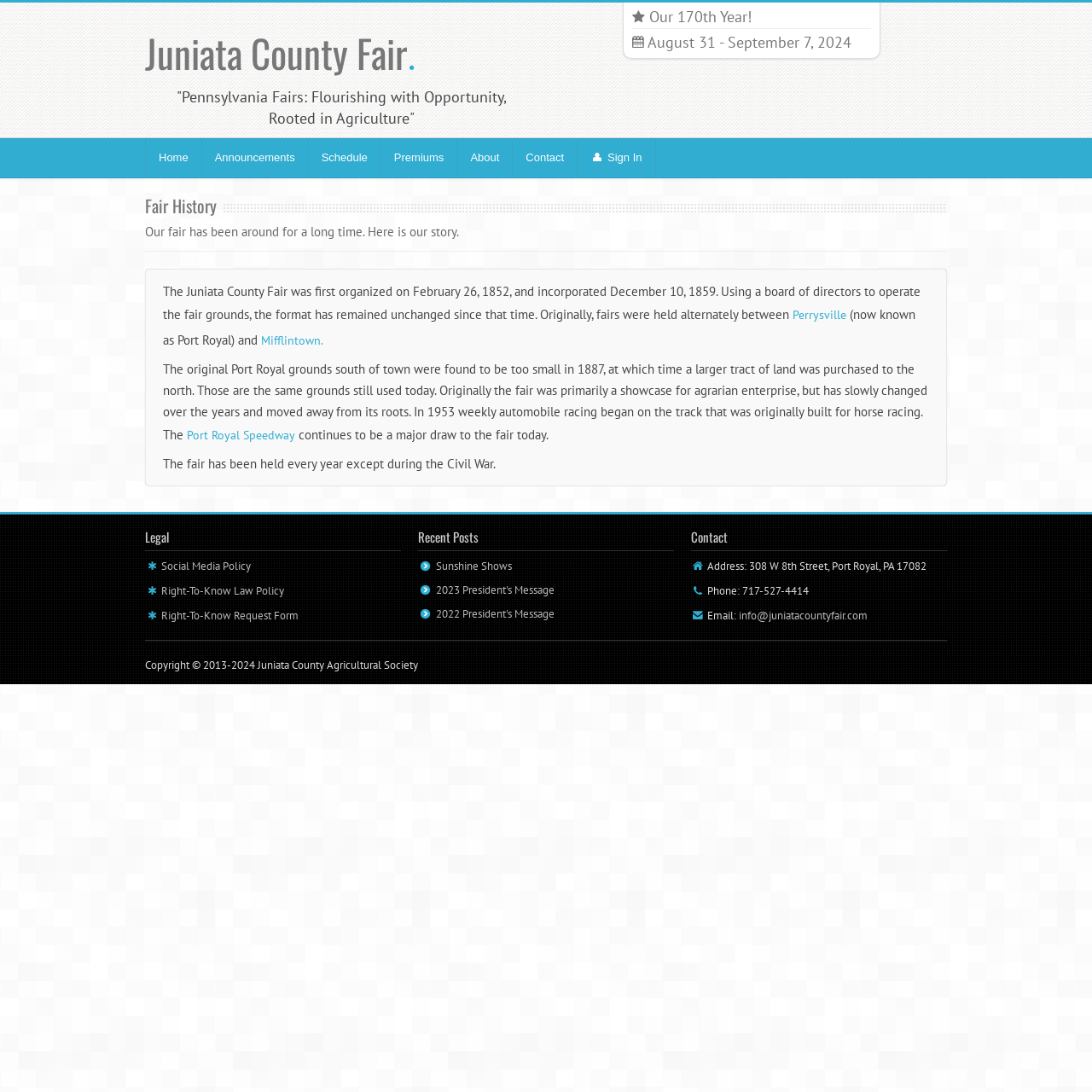Use a single word or phrase to answer the question:
How many years has the fair been held?

170